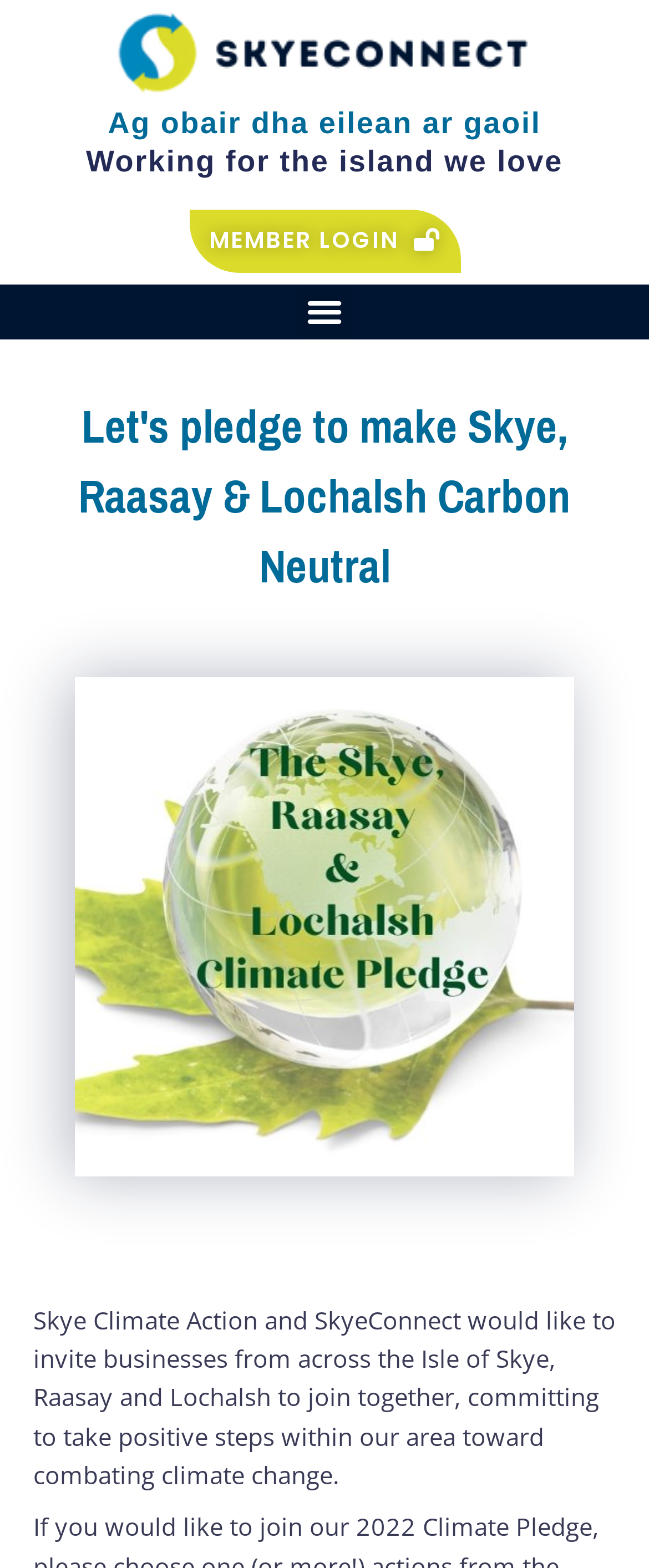Please find the bounding box for the UI element described by: "Menu".

[0.458, 0.181, 0.542, 0.216]